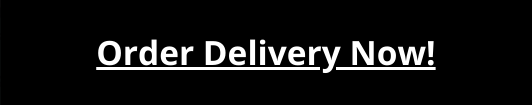What color is the text of the call-to-action?
Answer the question with detailed information derived from the image.

The caption states that the use of white text contrasts sharply with the black background, which implies that the text of the call-to-action is white.